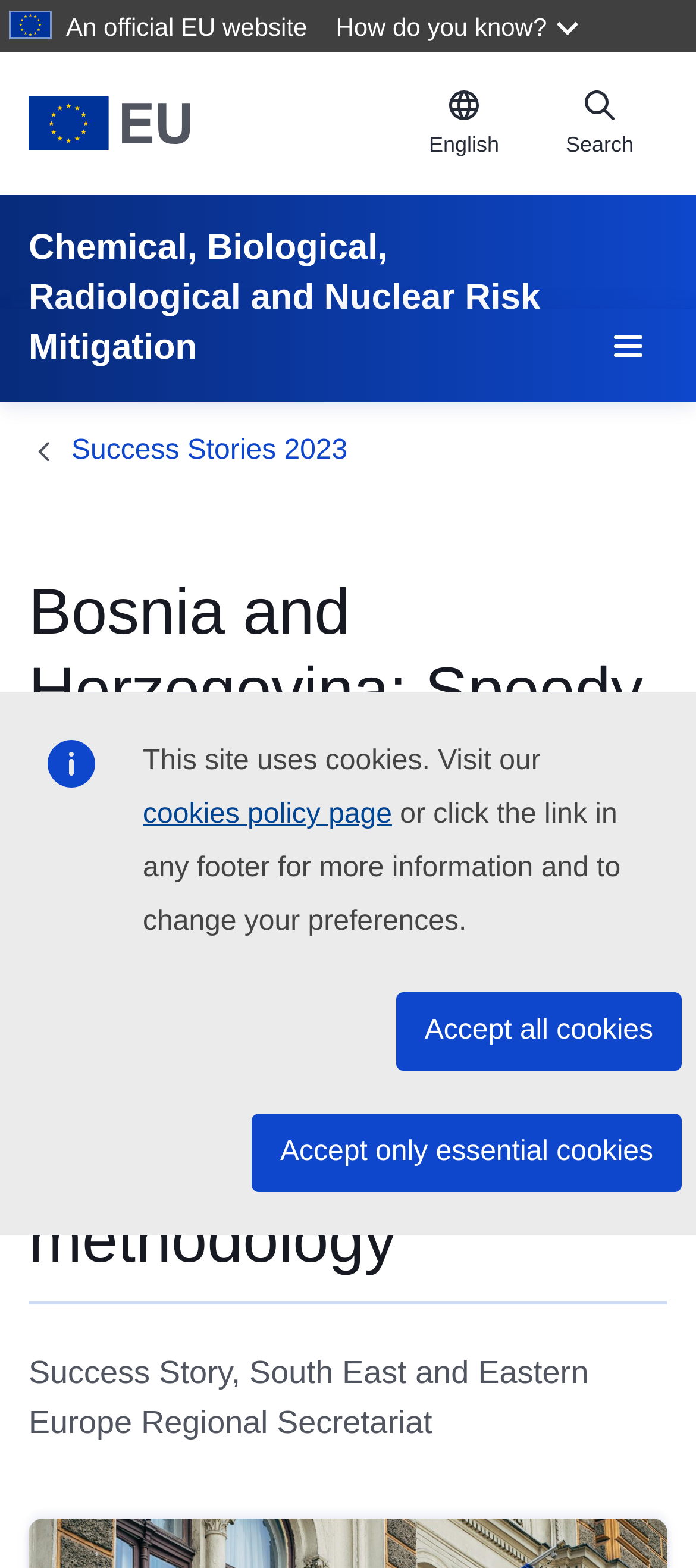Please identify the bounding box coordinates of the element's region that I should click in order to complete the following instruction: "Learn about horse care". The bounding box coordinates consist of four float numbers between 0 and 1, i.e., [left, top, right, bottom].

None